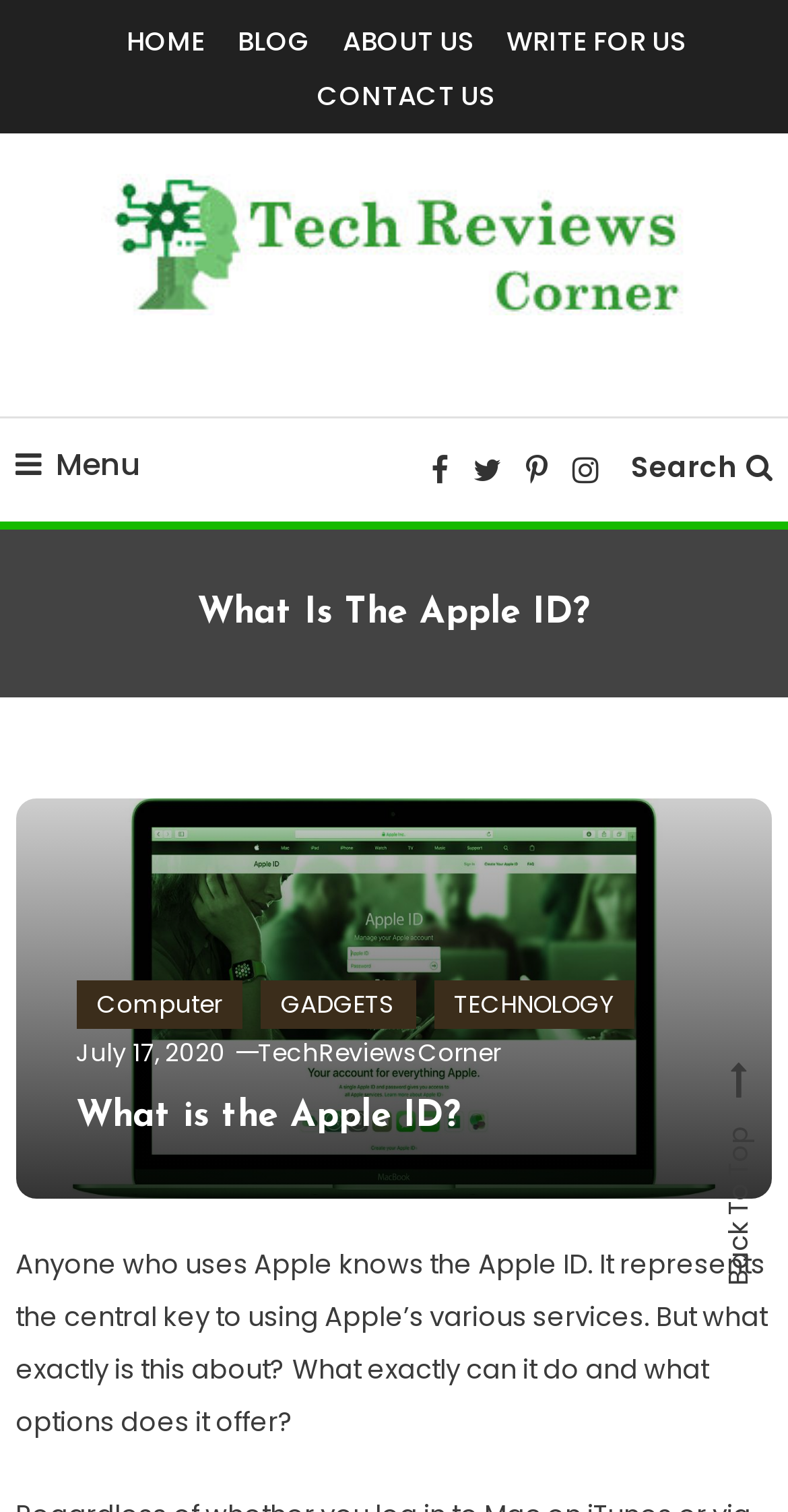Determine the bounding box coordinates (top-left x, top-left y, bottom-right x, bottom-right y) of the UI element described in the following text: WRITE FOR US

[0.642, 0.012, 0.871, 0.043]